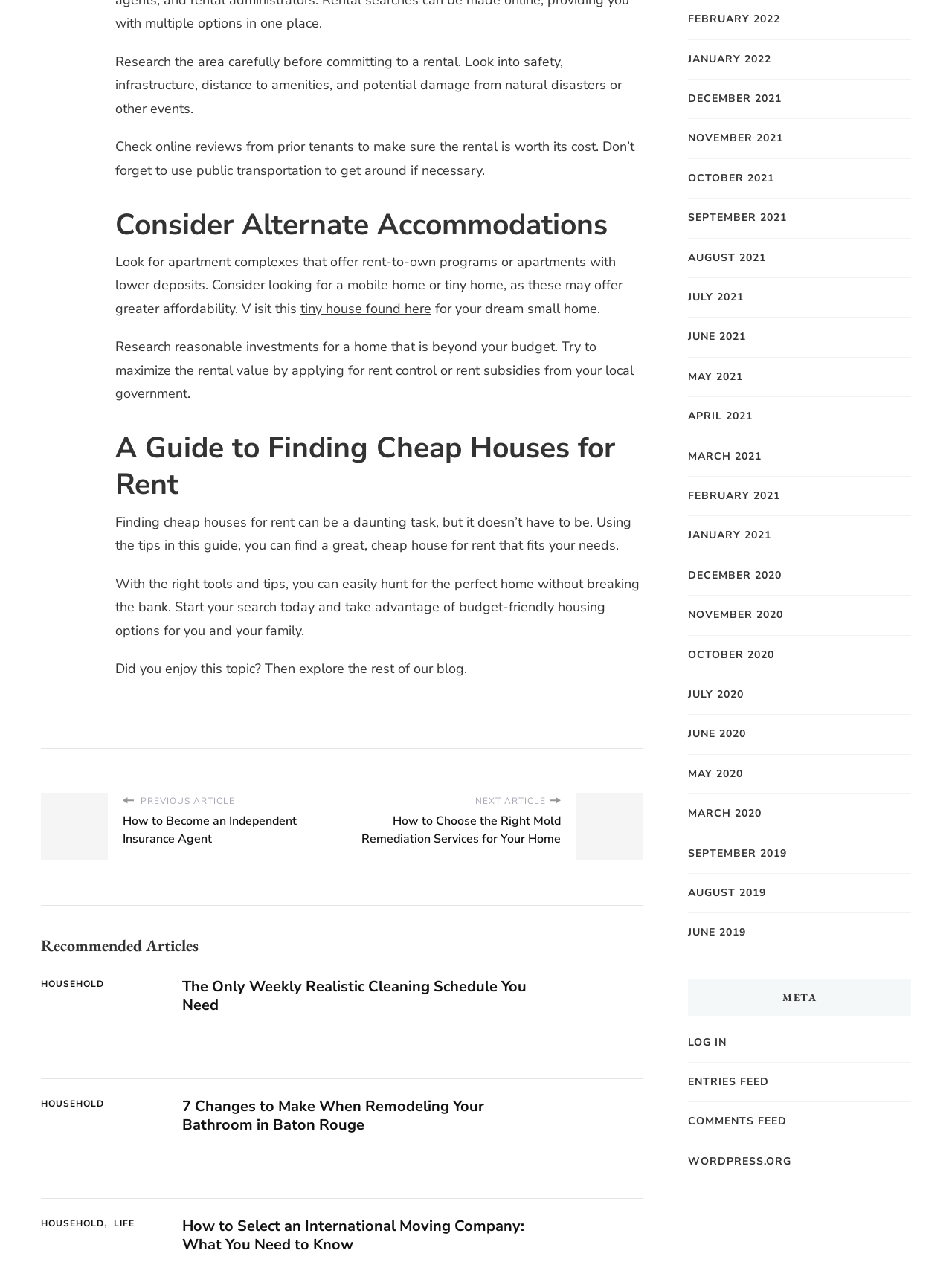Locate the bounding box of the UI element described in the following text: "August 2019".

[0.723, 0.701, 0.805, 0.714]